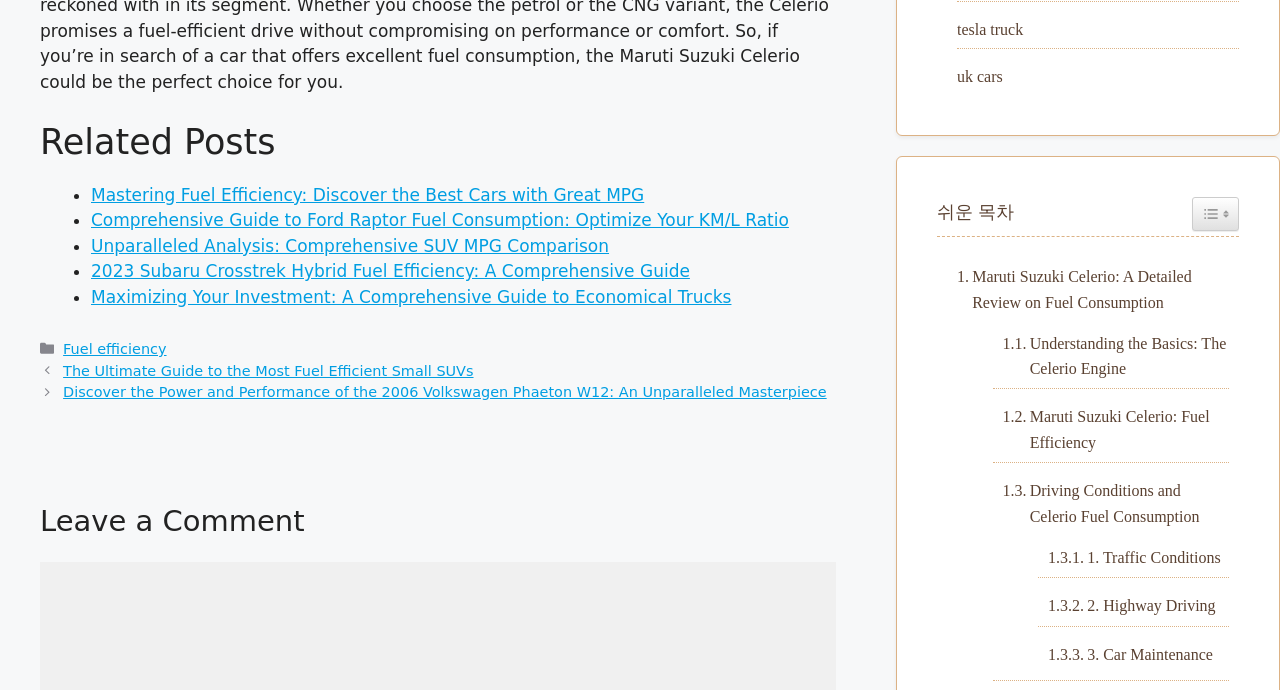Identify the bounding box of the UI element described as follows: "Maruti Suzuki Celerio: Fuel Efficiency". Provide the coordinates as four float numbers in the range of 0 to 1 [left, top, right, bottom].

[0.775, 0.586, 0.96, 0.66]